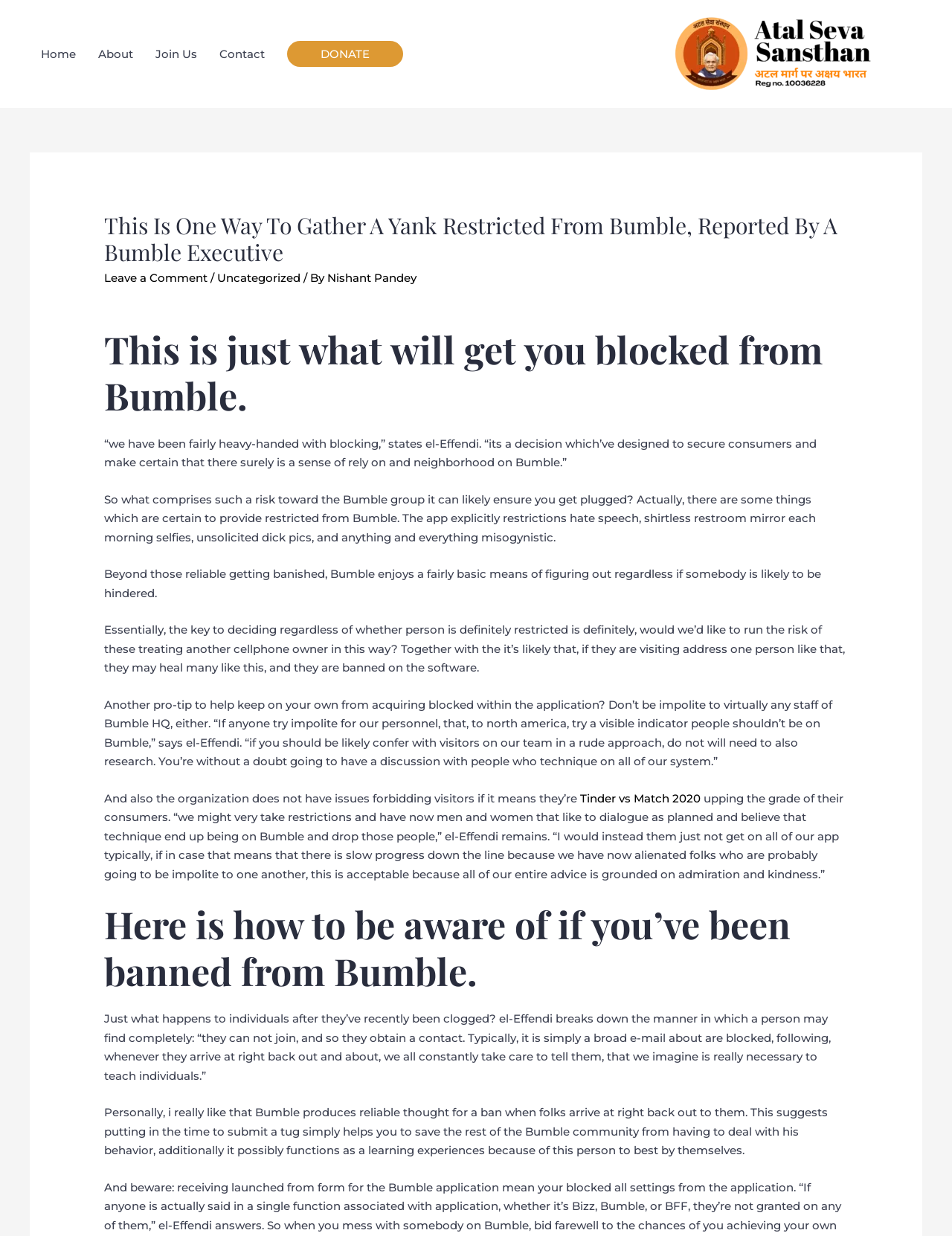What type of behavior can get you blocked from Bumble?
Answer the question in a detailed and comprehensive manner.

According to the article, Bumble explicitly restricts hate speech, shirtless restroom mirror selfies, unsolicited dick pics, and anything misogynistic. These types of behavior can get you blocked from the app.